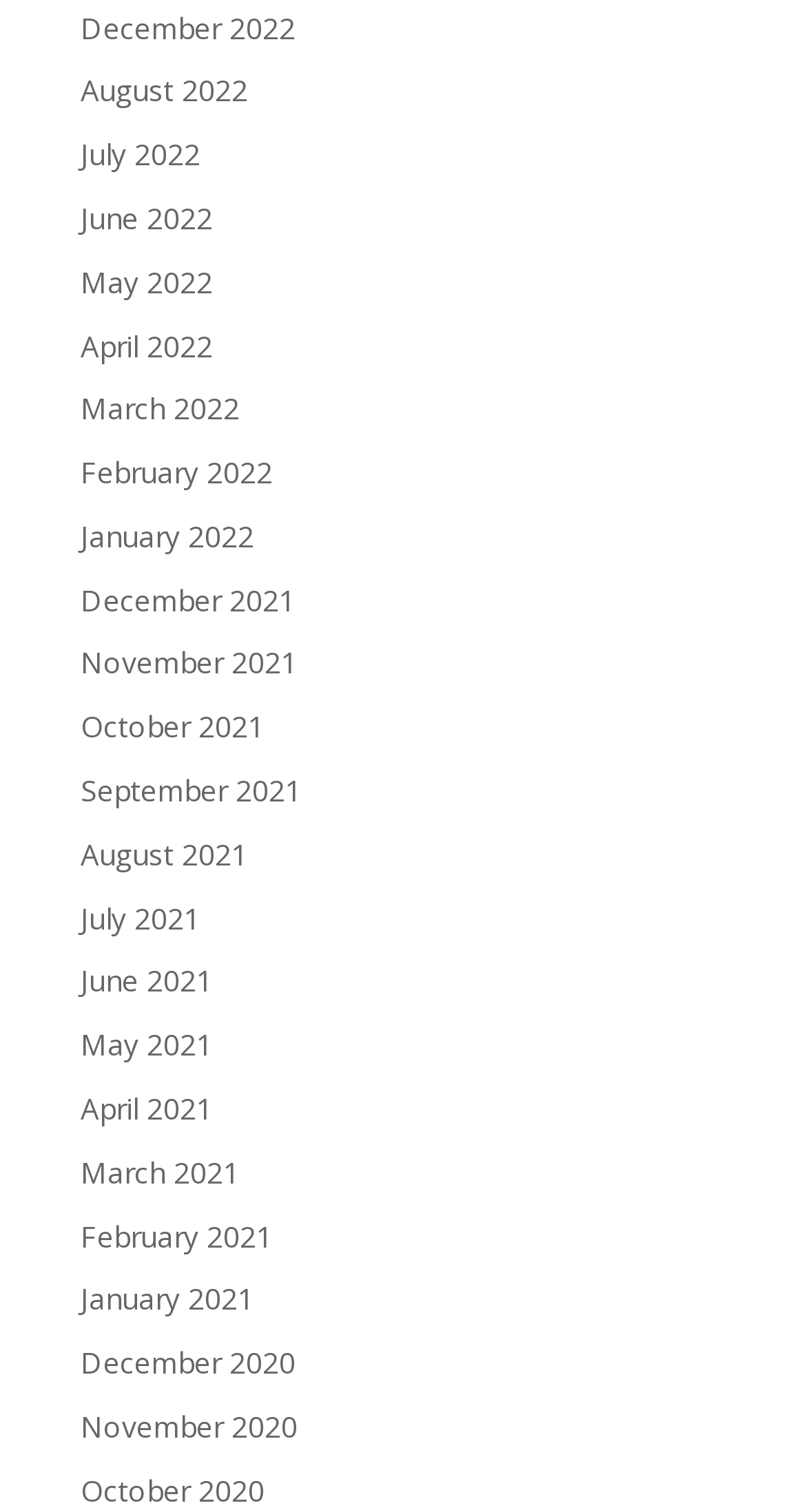Please find the bounding box coordinates of the element that you should click to achieve the following instruction: "browse June 2021". The coordinates should be presented as four float numbers between 0 and 1: [left, top, right, bottom].

[0.1, 0.636, 0.264, 0.662]